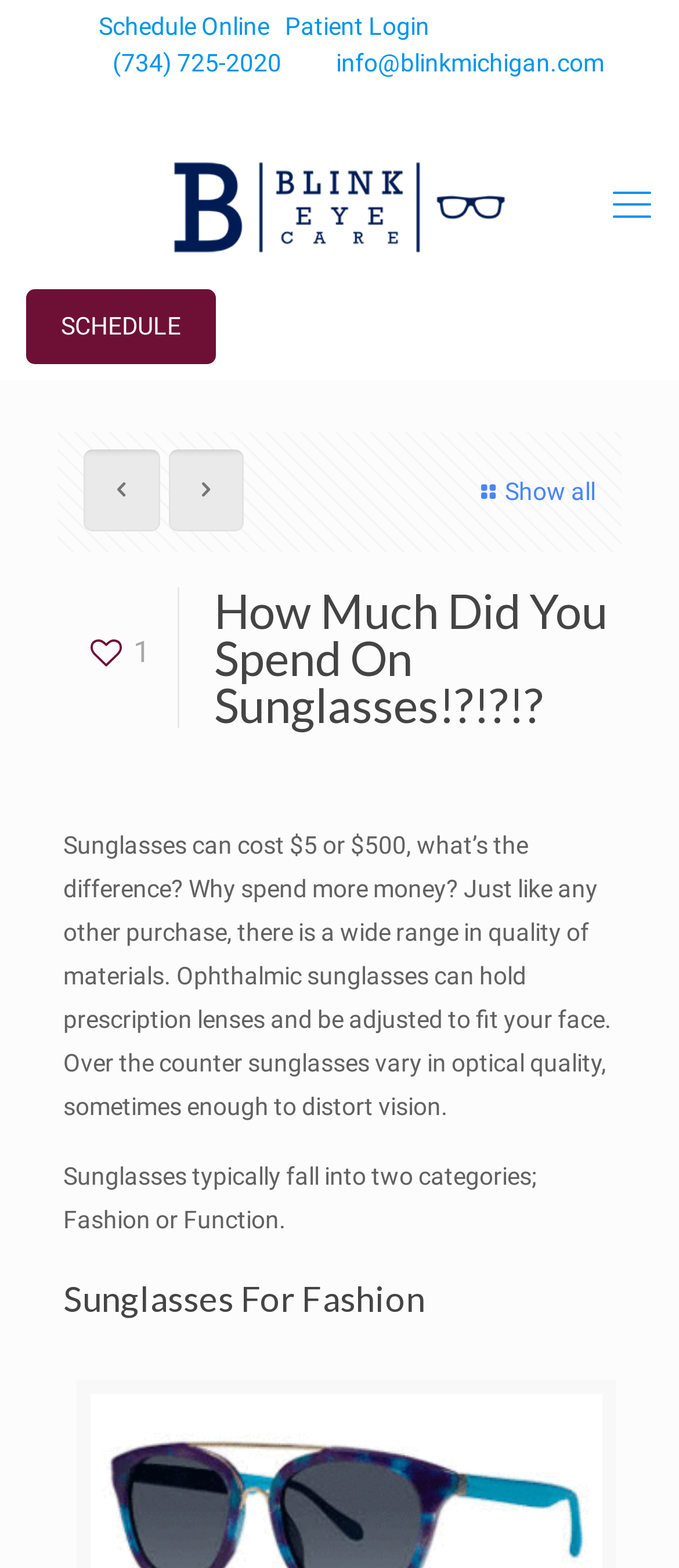What is the purpose of ophthalmic sunglasses?
Kindly offer a detailed explanation using the data available in the image.

I found the answer by reading the text in the middle section of the webpage. The text states that 'Ophthalmic sunglasses can hold prescription lenses and be adjusted to fit your face.' This indicates that the purpose of ophthalmic sunglasses is to hold prescription lenses and be adjusted to fit your face.